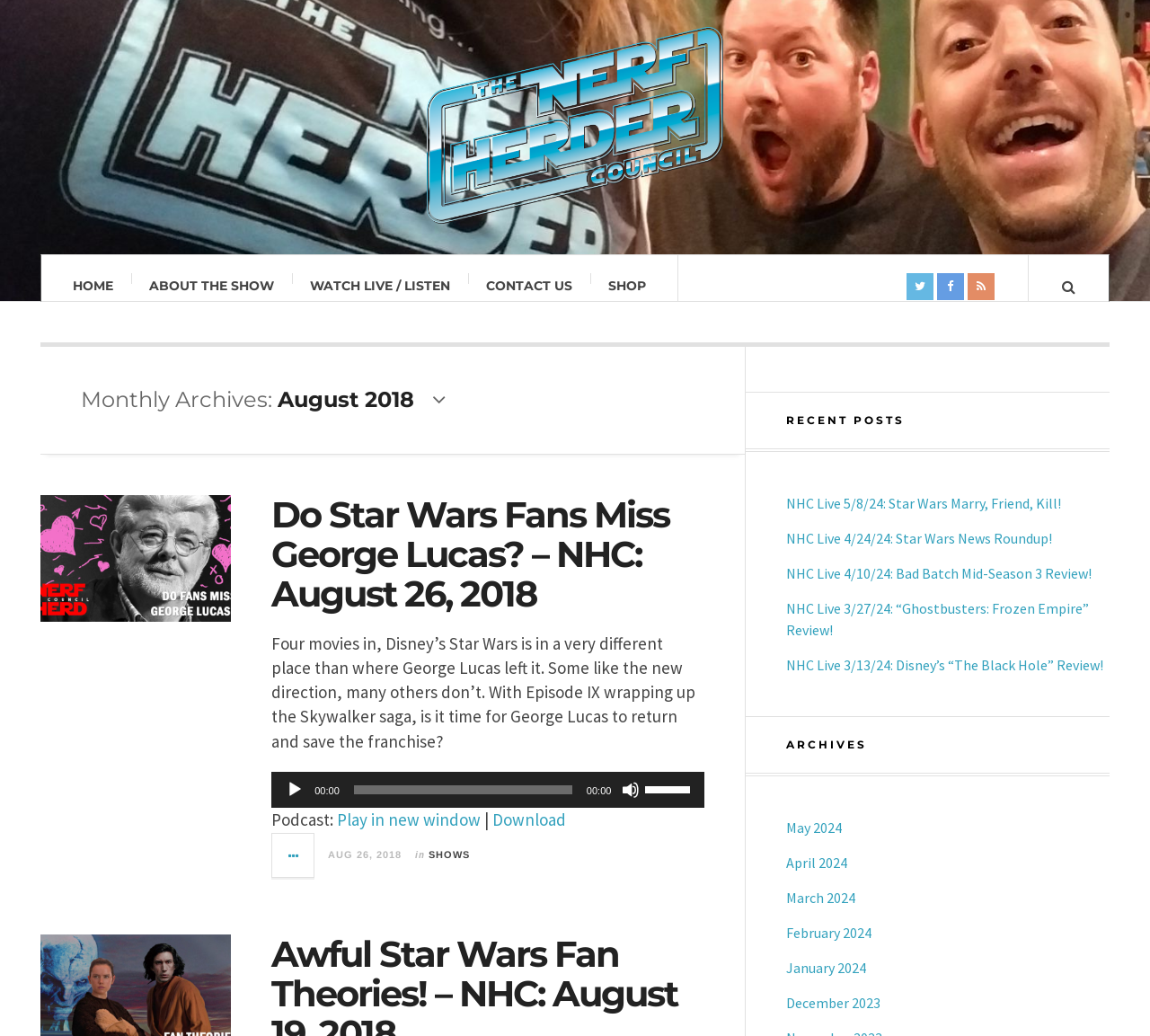Determine the title of the webpage and give its text content.

Monthly Archives: August 2018